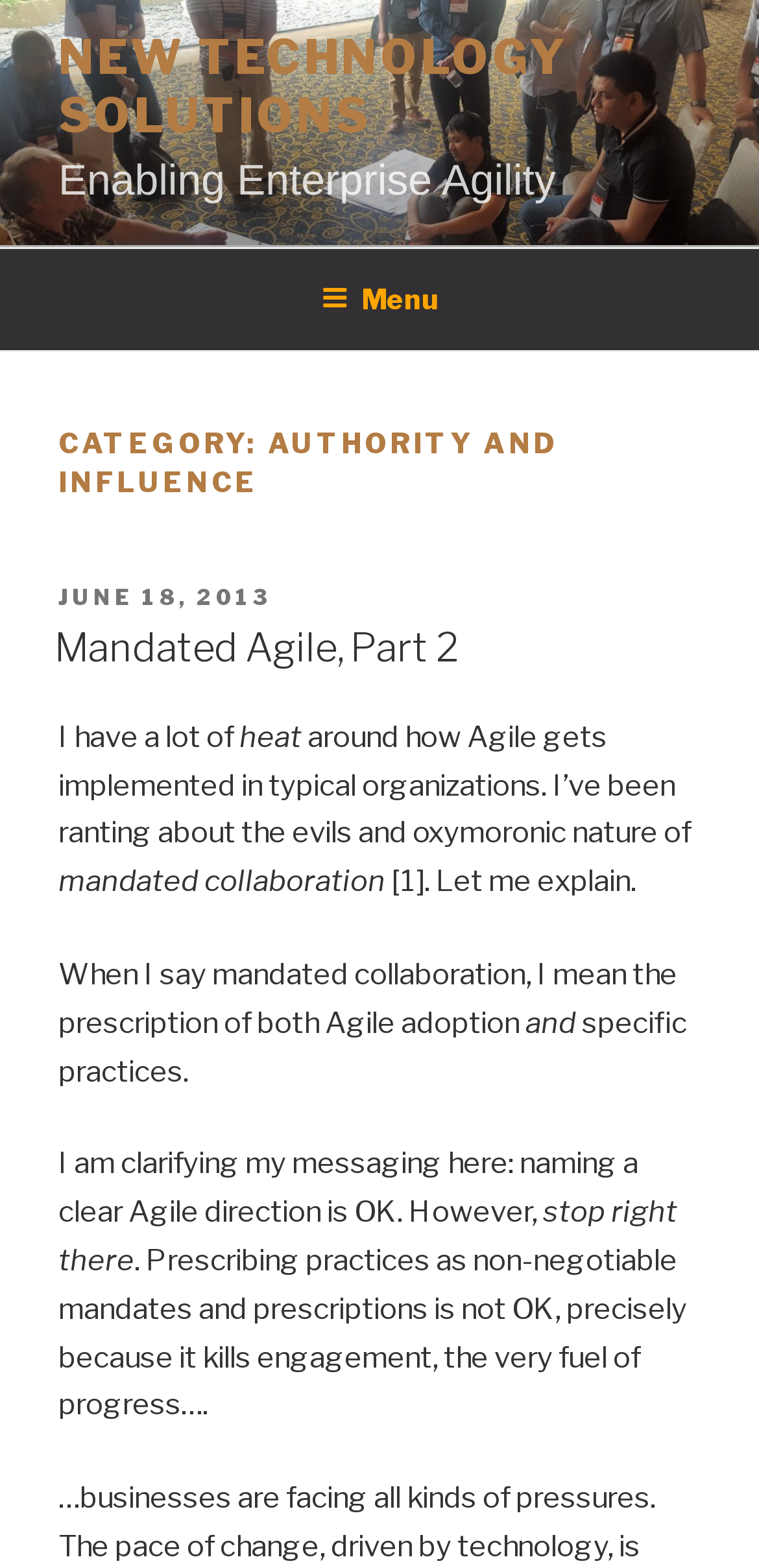When was the current article posted?
Using the image, provide a detailed and thorough answer to the question.

I obtained the posting date by looking at the link element 'JUNE 18, 2013' which is a child of the header element and has a time element associated with it.